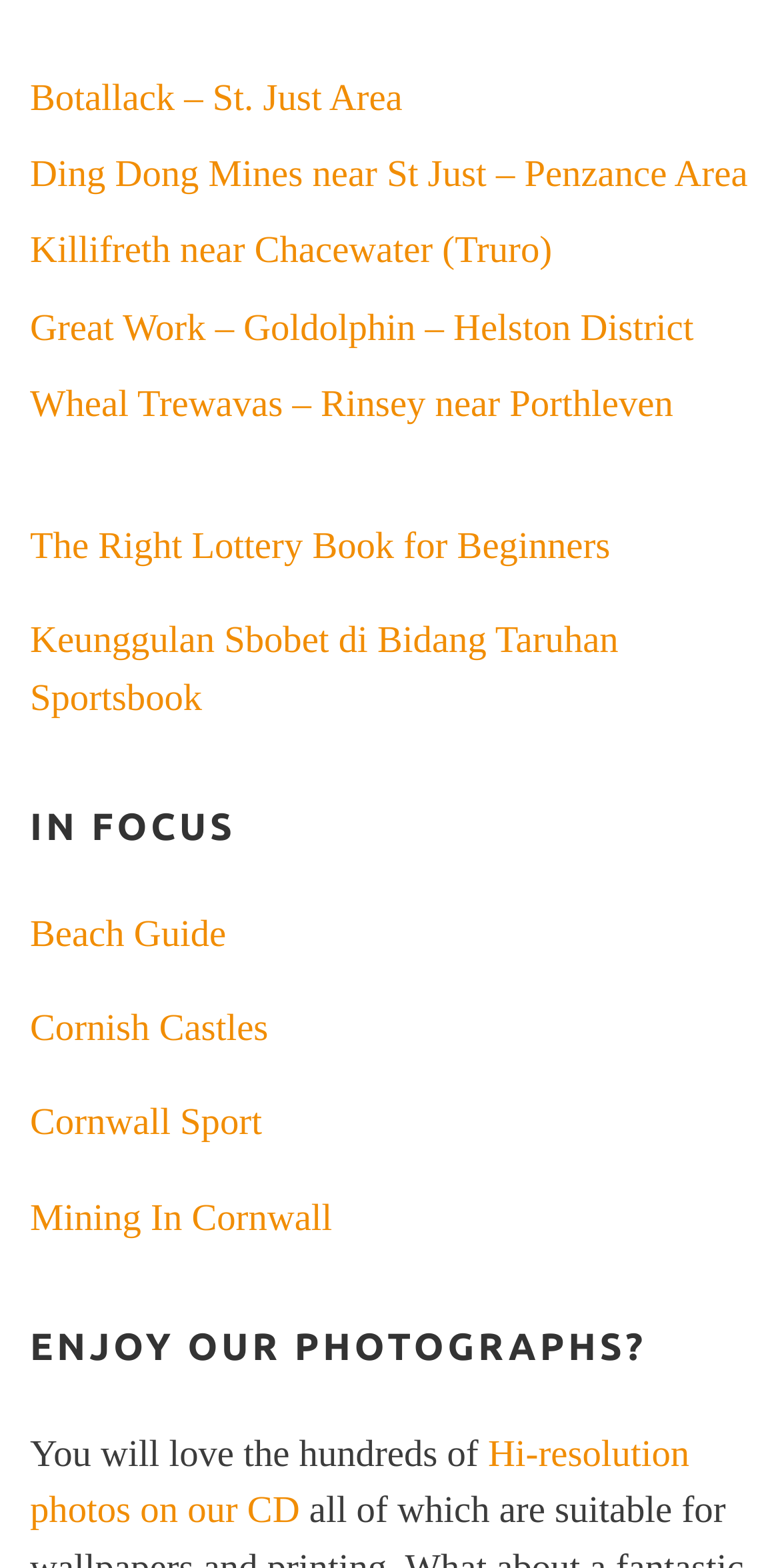Please locate the bounding box coordinates of the element's region that needs to be clicked to follow the instruction: "Discover Cornish Castles". The bounding box coordinates should be provided as four float numbers between 0 and 1, i.e., [left, top, right, bottom].

[0.038, 0.643, 0.344, 0.67]